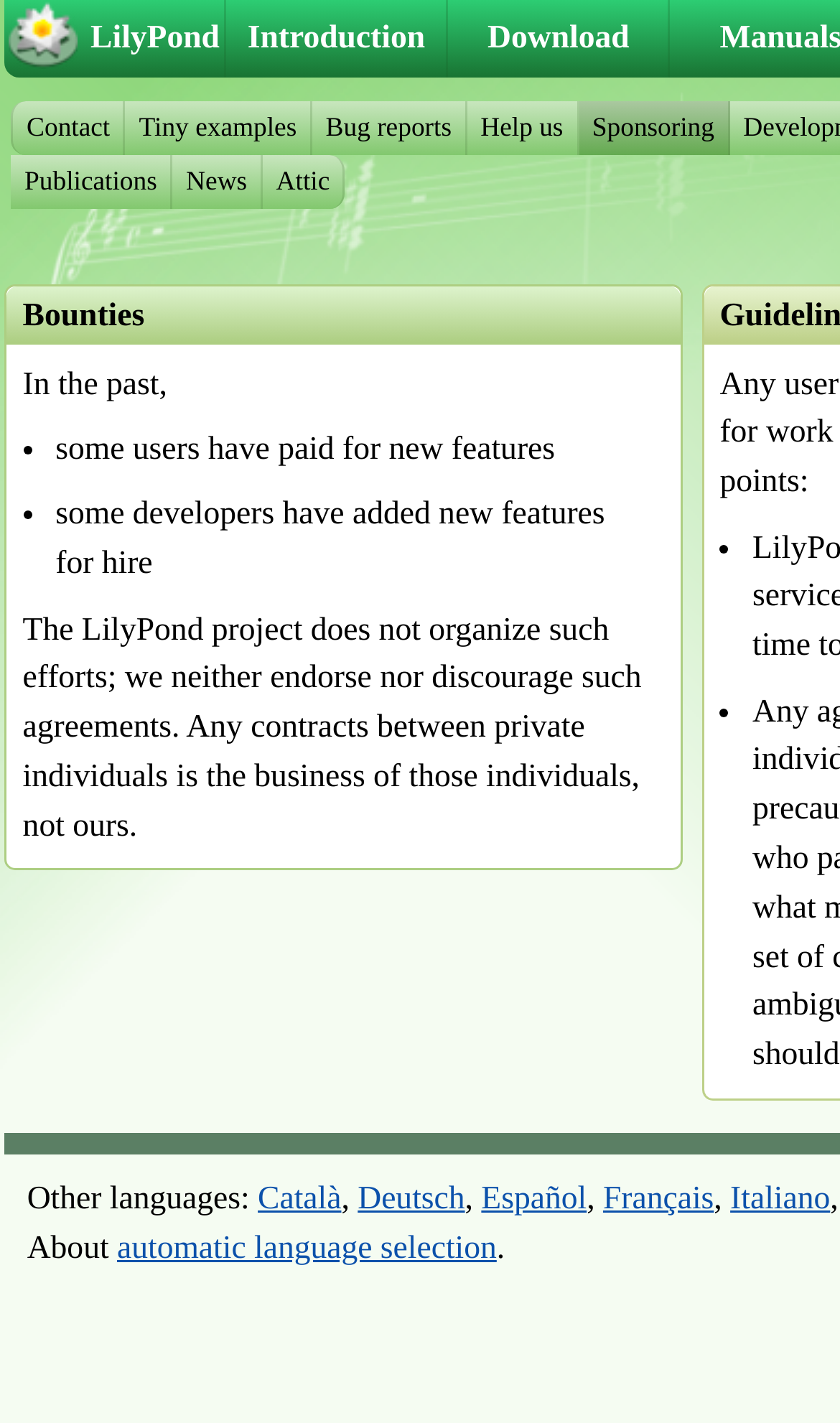What is the purpose of the list markers on this webpage?
Kindly offer a comprehensive and detailed response to the question.

The list markers, represented by '•', are used to indicate bullet points in the text, separating different ideas or items in a list.